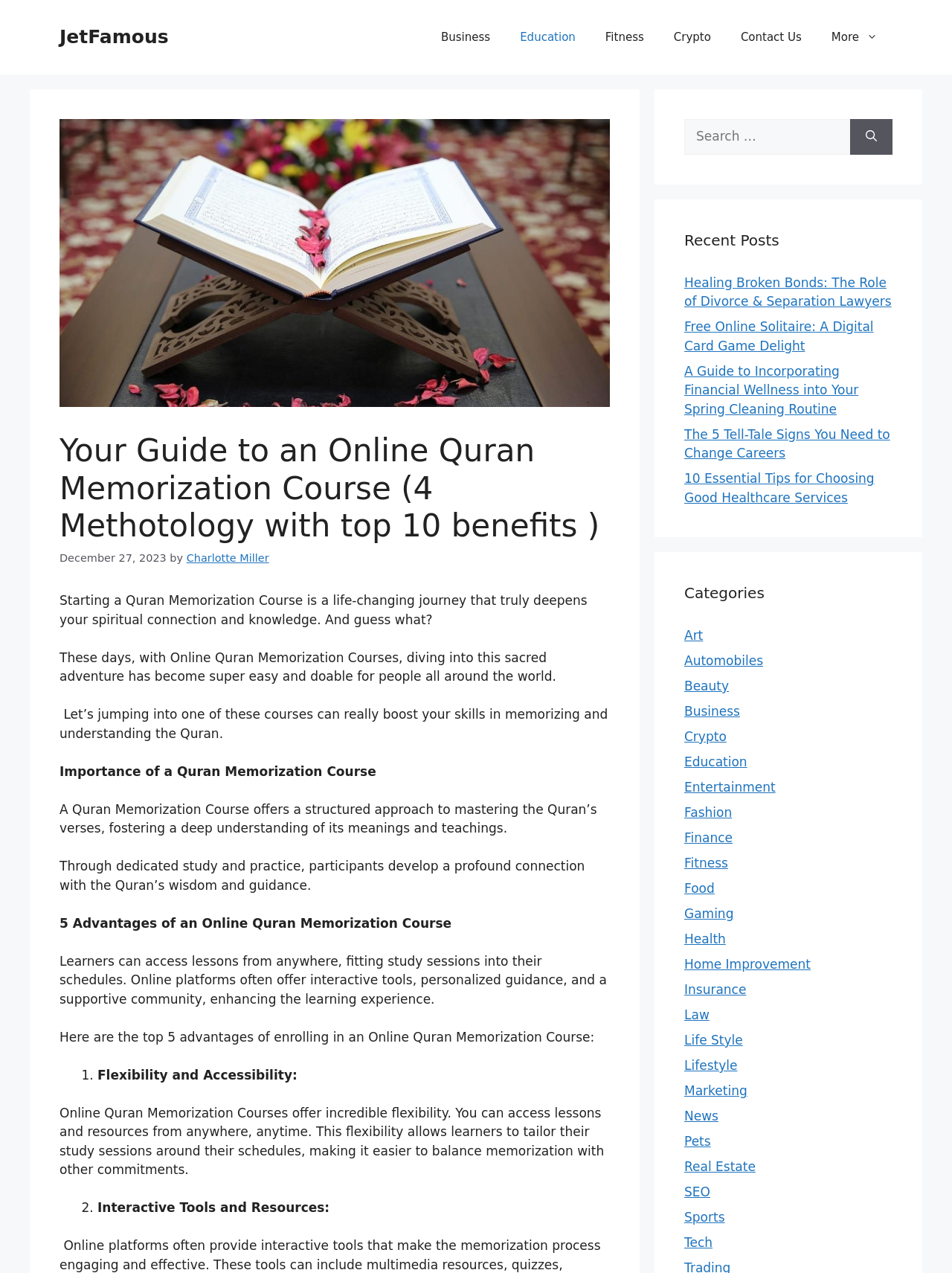How many advantages of an Online Quran Memorization Course are mentioned?
Based on the image content, provide your answer in one word or a short phrase.

5